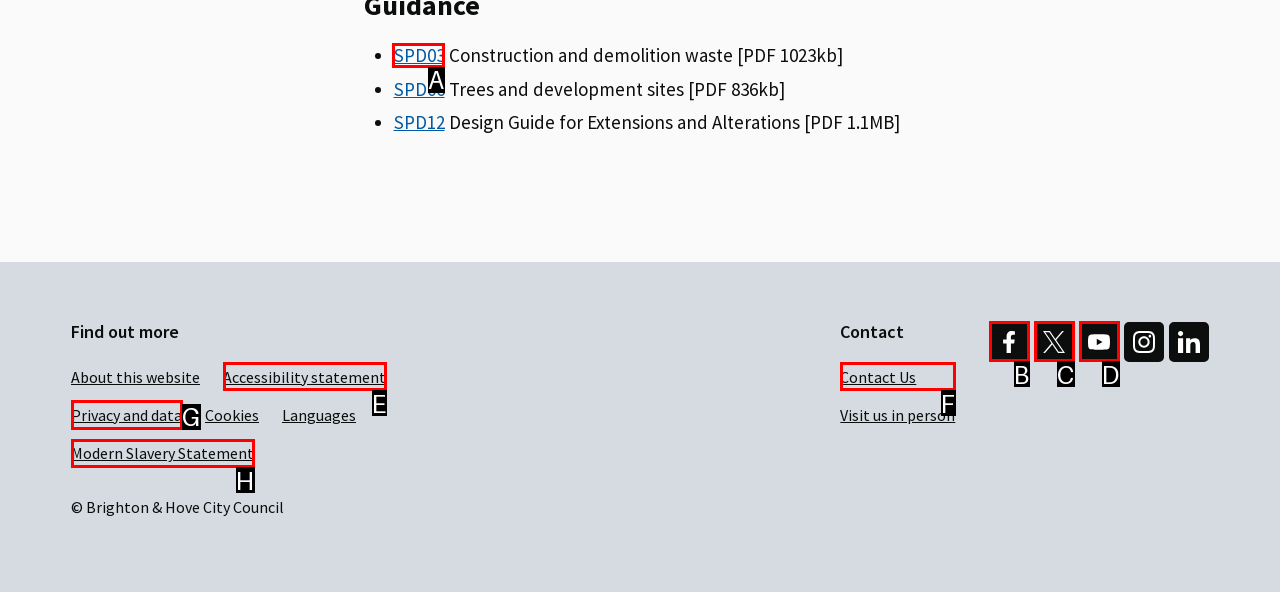Tell me which one HTML element I should click to complete this task: Click on SPD03 link Answer with the option's letter from the given choices directly.

A